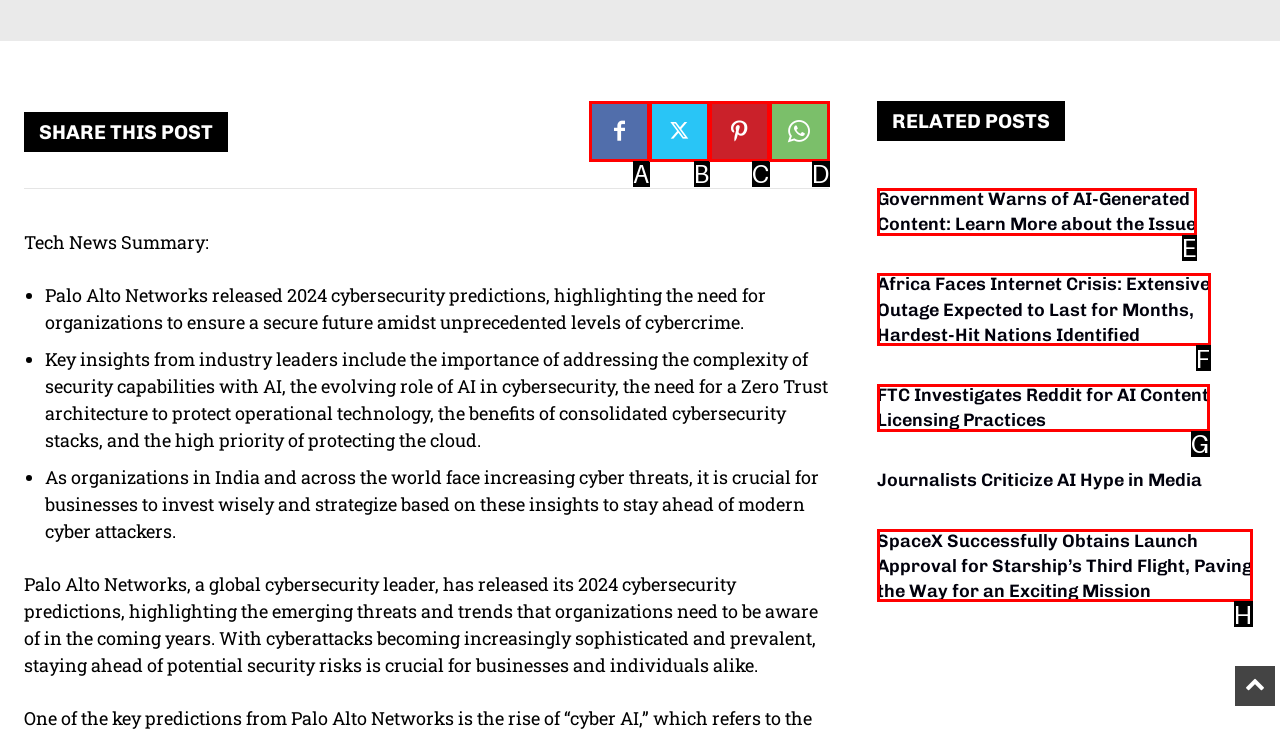Choose the letter of the UI element that aligns with the following description: WhatsApp
State your answer as the letter from the listed options.

D